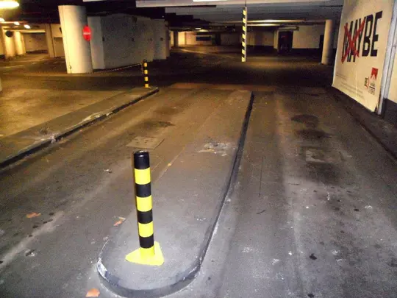What is written on the wall?
Refer to the image and provide a concise answer in one word or phrase.

PARK BE